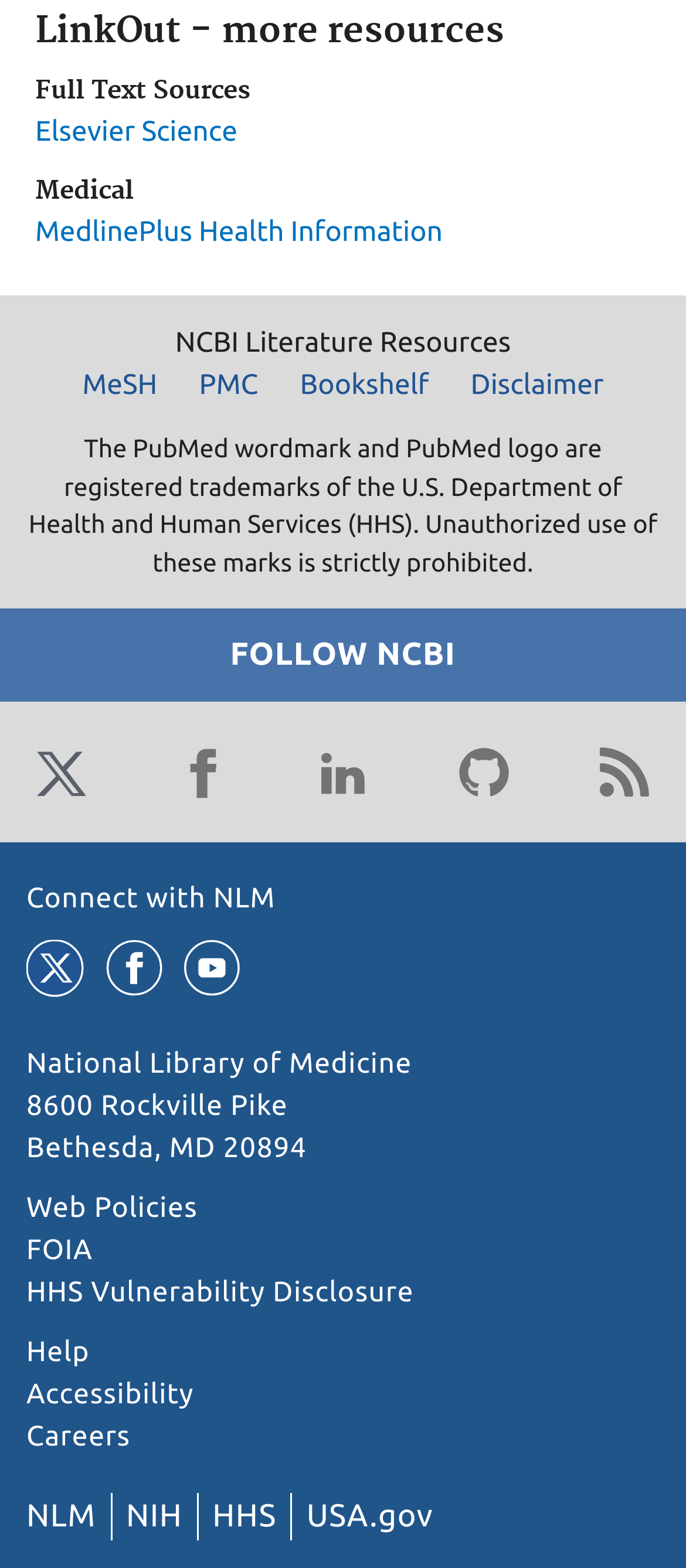What is the name of the first link under 'Full Text Sources'?
Answer the question with just one word or phrase using the image.

Elsevier Science